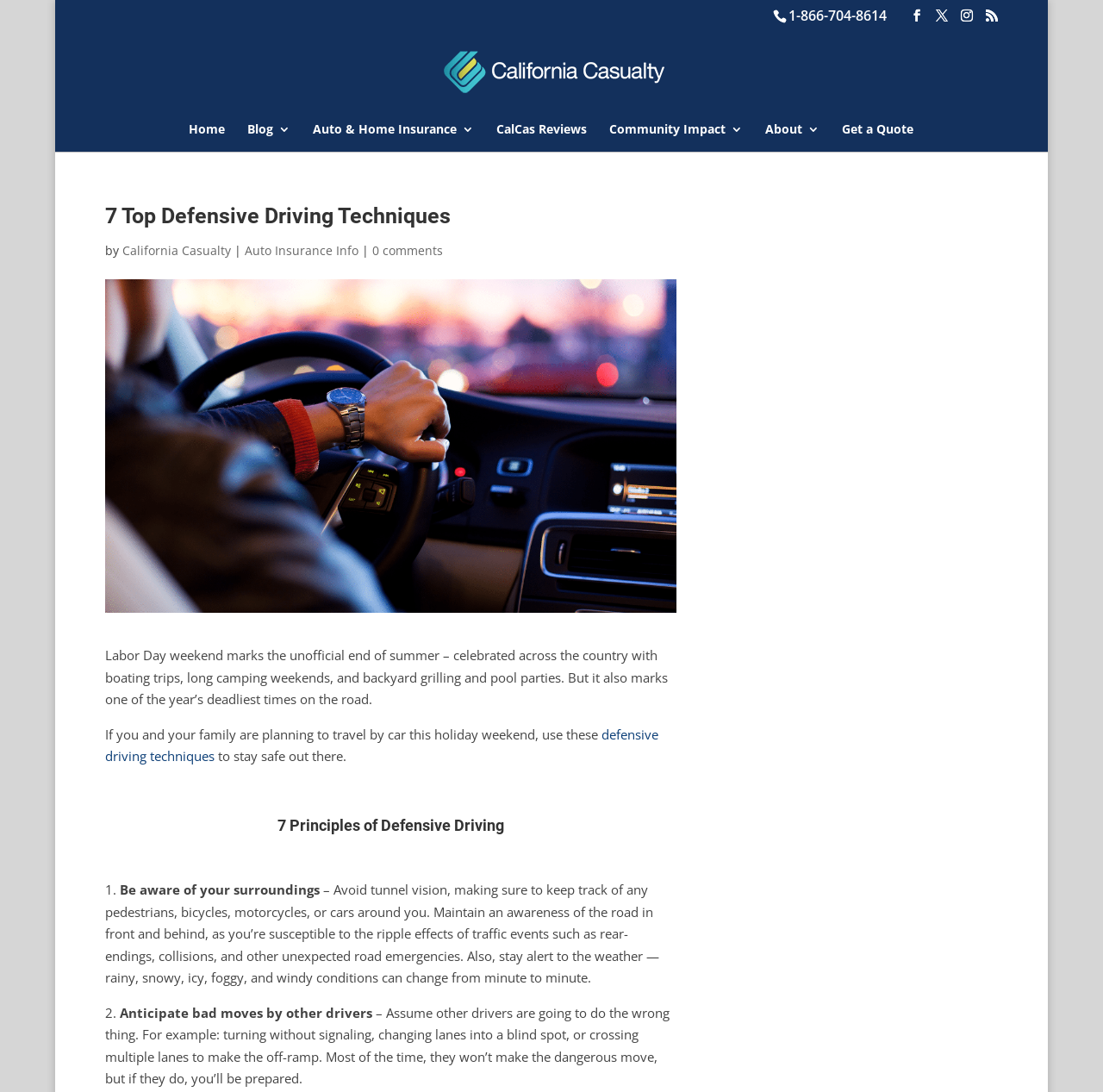Provide an in-depth description of the elements and layout of the webpage.

The webpage is about defensive driving techniques, specifically providing 7 top techniques for safe travel during the holiday weekend. At the top right corner, there is a phone number "1-866-704-8614" and several social media links. Below that, there is a logo of "California Casualty" with a link to the company's website. 

On the top left, there is a navigation menu with links to "Home", "Blog", "Auto & Home Insurance", "CalCas Reviews", "Community Impact", "About", and "Get a Quote". 

The main content of the webpage is divided into two sections. The first section has a heading "7 Top Defensive Driving Techniques" and an image related to defensive driving. Below the image, there is a brief introduction to the importance of defensive driving during the Labor Day weekend. 

The second section is titled "7 Principles of Defensive Driving" and lists seven defensive driving techniques, each with a brief description. The techniques include being aware of one's surroundings, anticipating bad moves by other drivers, and others. 

At the bottom right corner, there are several social media links.